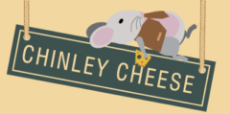What is written on the sign?
Please provide a single word or phrase based on the screenshot.

Chinley Cheese